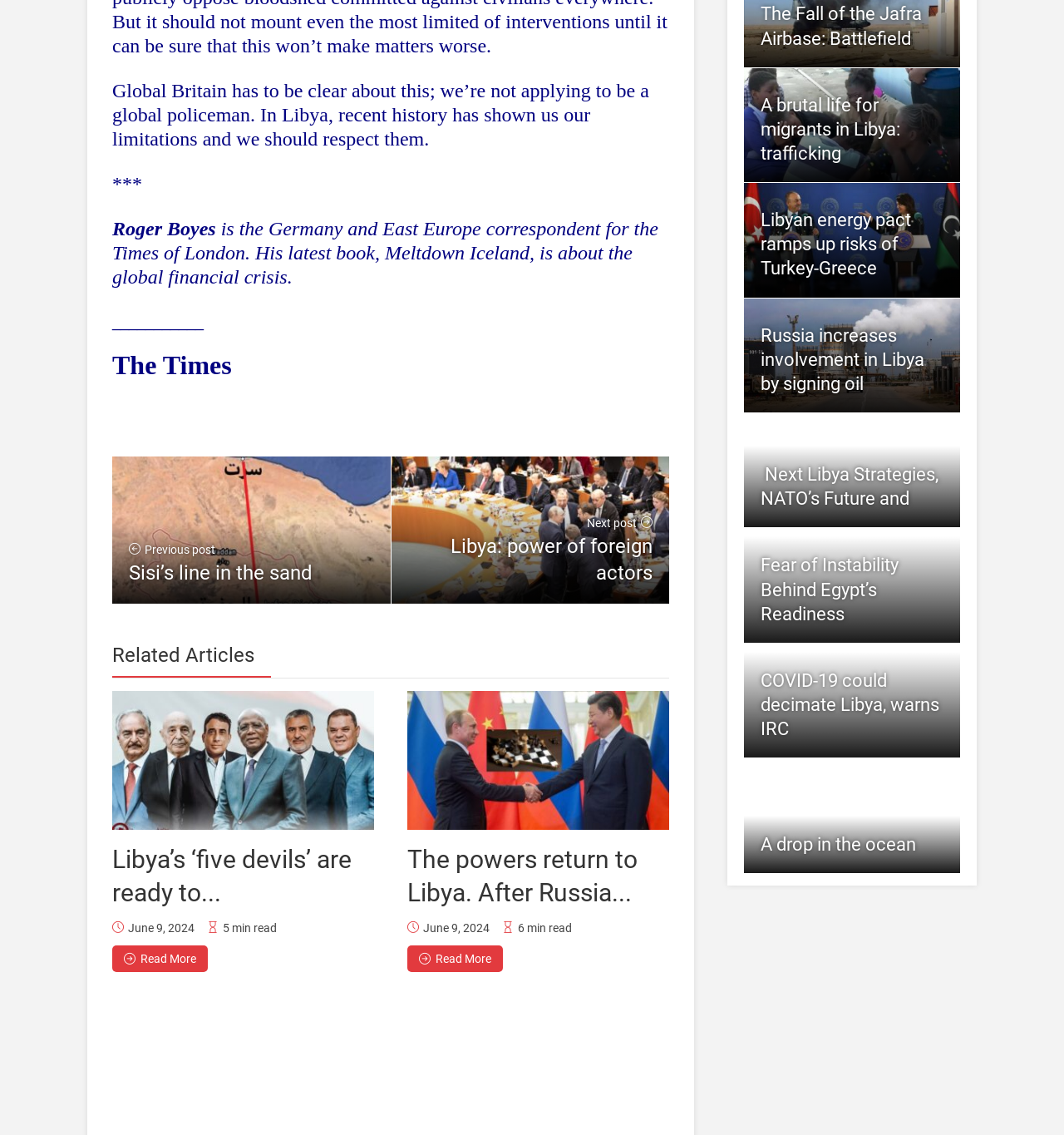Observe the image and answer the following question in detail: What is the title of the first related article?

The first related article is listed under the 'Related Articles' heading, and its title is 'Libya’s ‘five devils’ are ready to frustrate the newly designated UN acting mediator'.